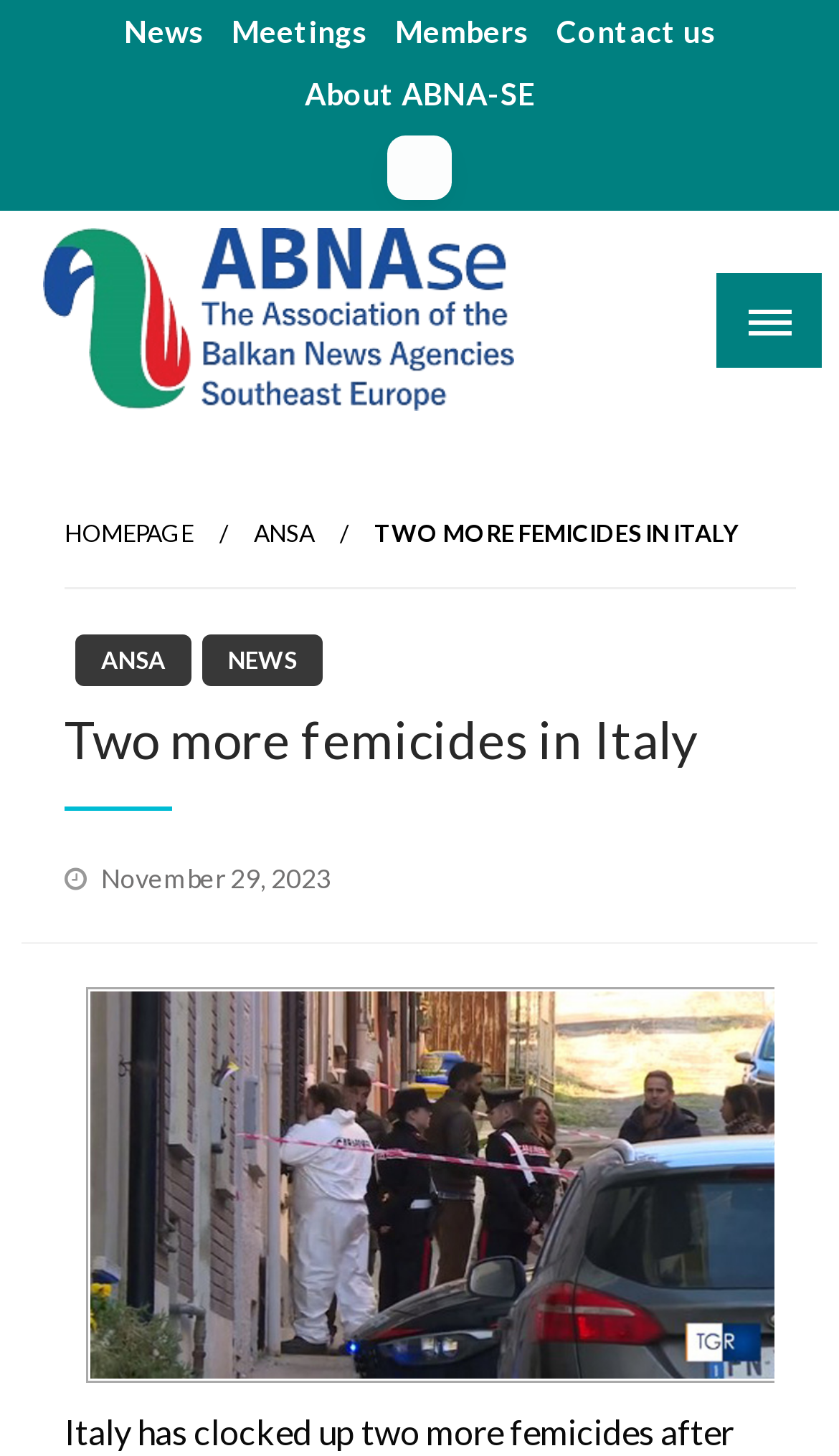Refer to the image and answer the question with as much detail as possible: How many links are in the top navigation bar?

I counted the links in the top navigation bar, which are 'News', 'Meetings', 'Members', and 'Contact us', and found that there are 4 links.